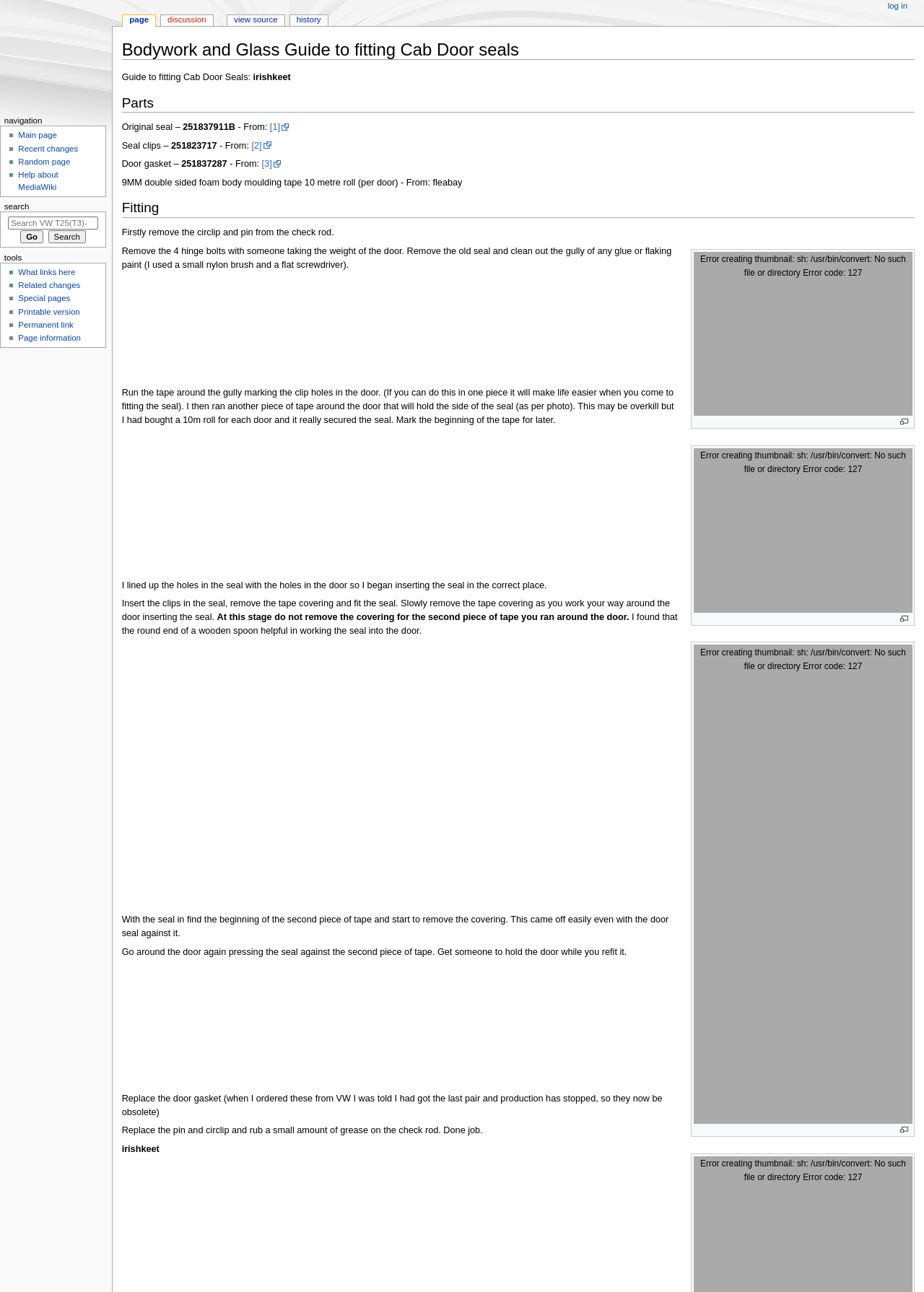Please identify and generate the text content of the webpage's main heading.

Bodywork and Glass Guide to fitting Cab Door seals